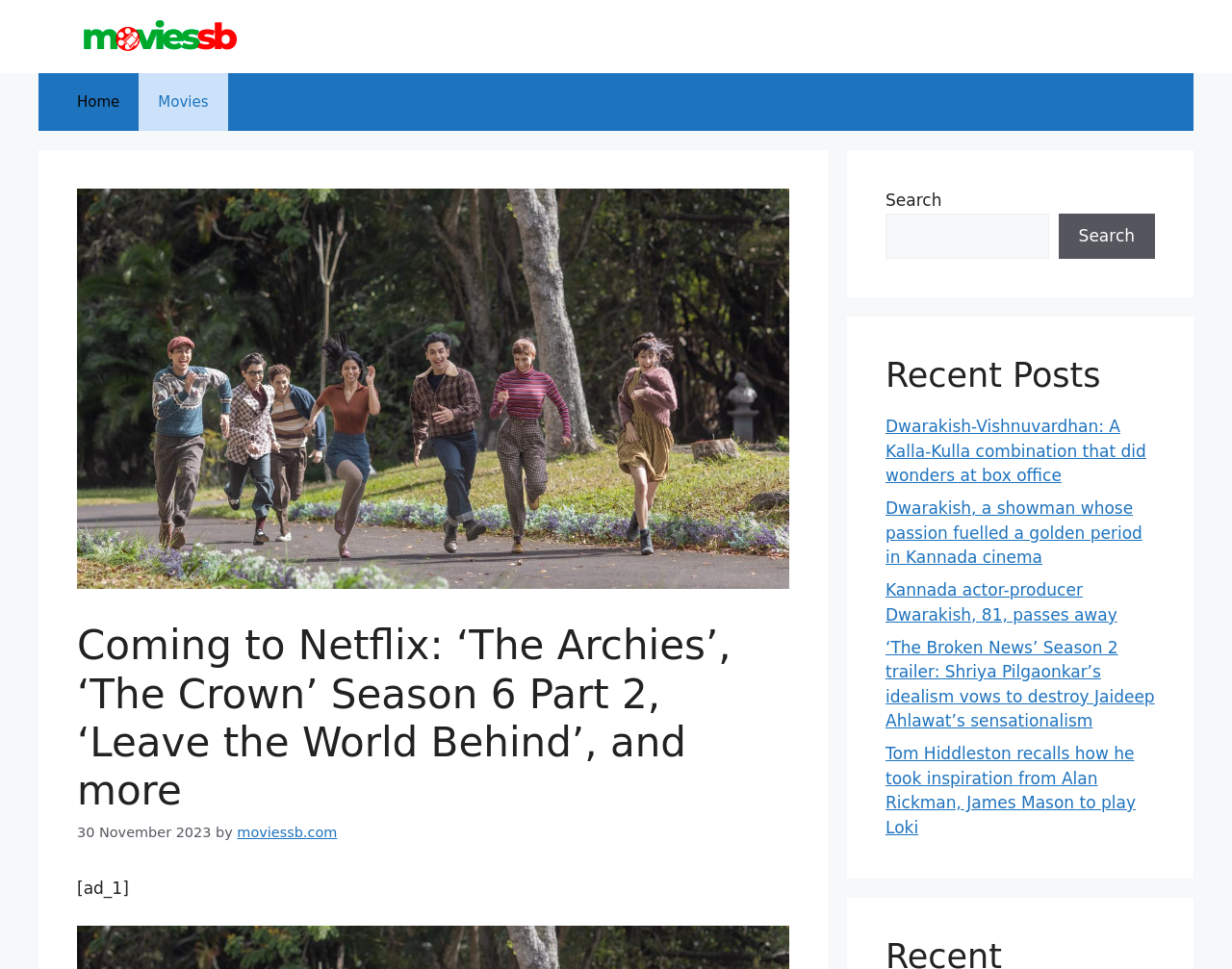Find the bounding box coordinates of the element I should click to carry out the following instruction: "Click the 'Home' link".

[0.047, 0.075, 0.113, 0.135]